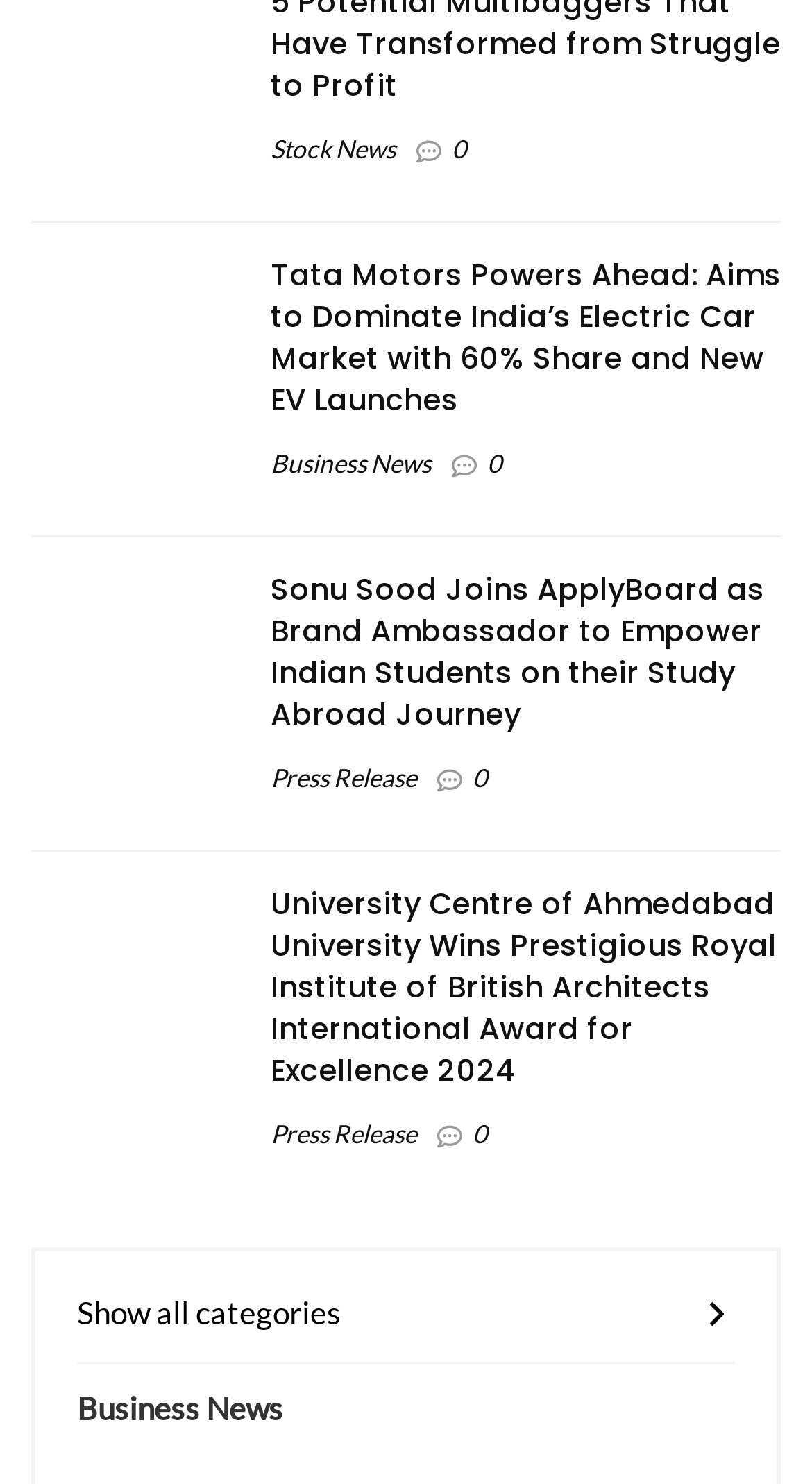Find the bounding box of the UI element described as follows: "Stock News".

[0.333, 0.09, 0.487, 0.111]